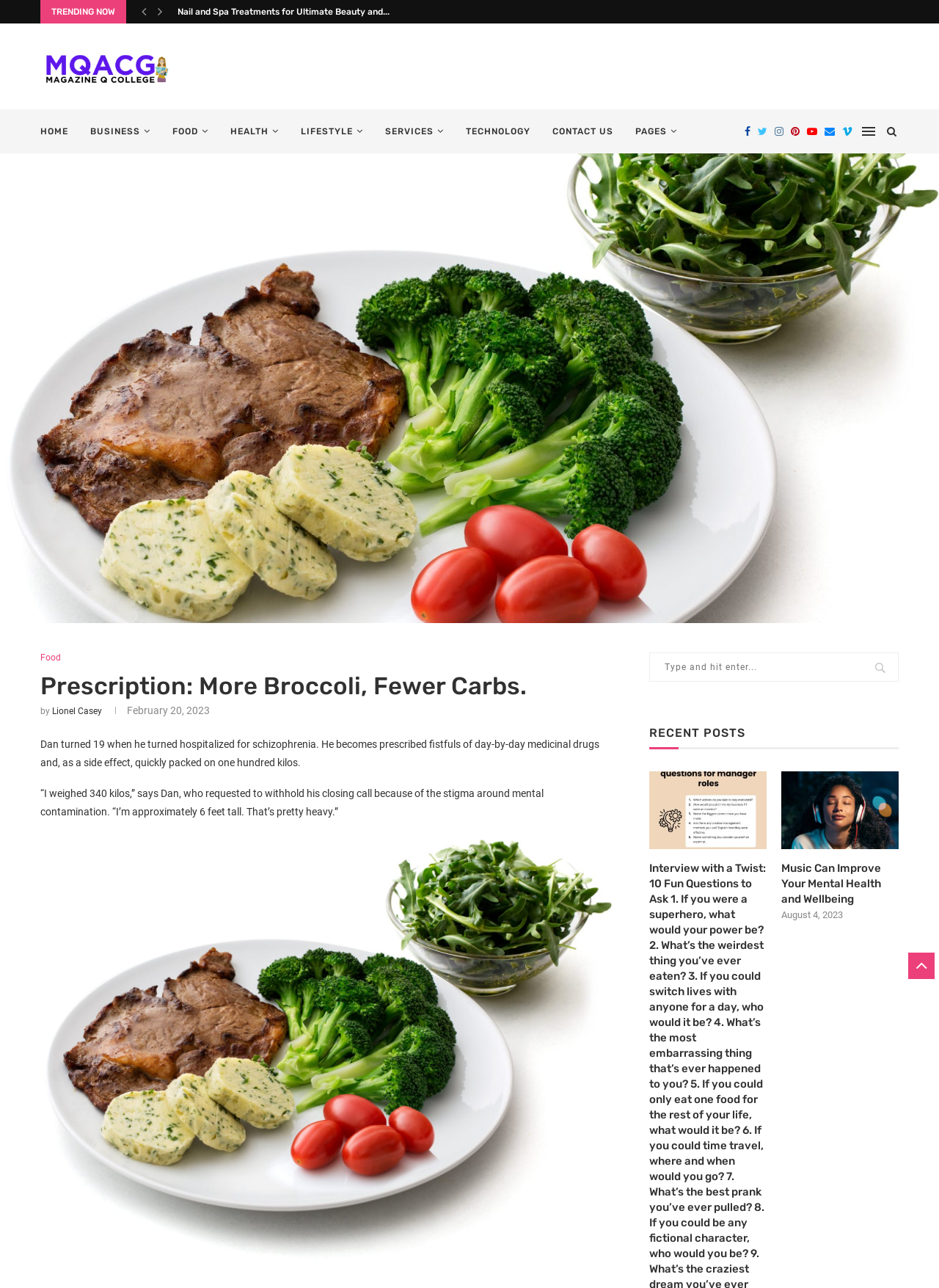Point out the bounding box coordinates of the section to click in order to follow this instruction: "Click on the 'HOME' link".

[0.043, 0.086, 0.073, 0.119]